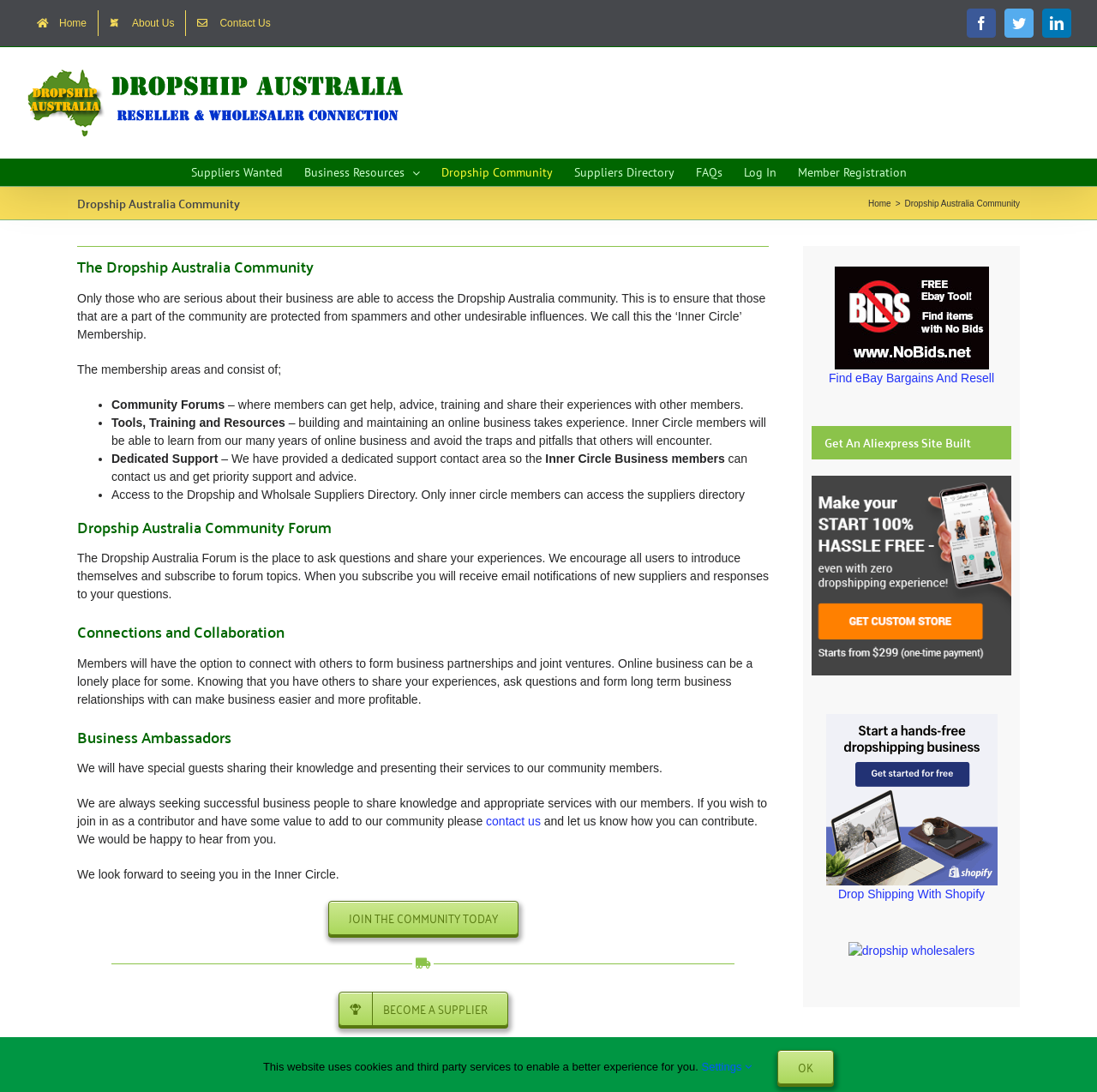Identify the bounding box coordinates of the part that should be clicked to carry out this instruction: "Click on the 'Home' link".

[0.023, 0.009, 0.089, 0.033]